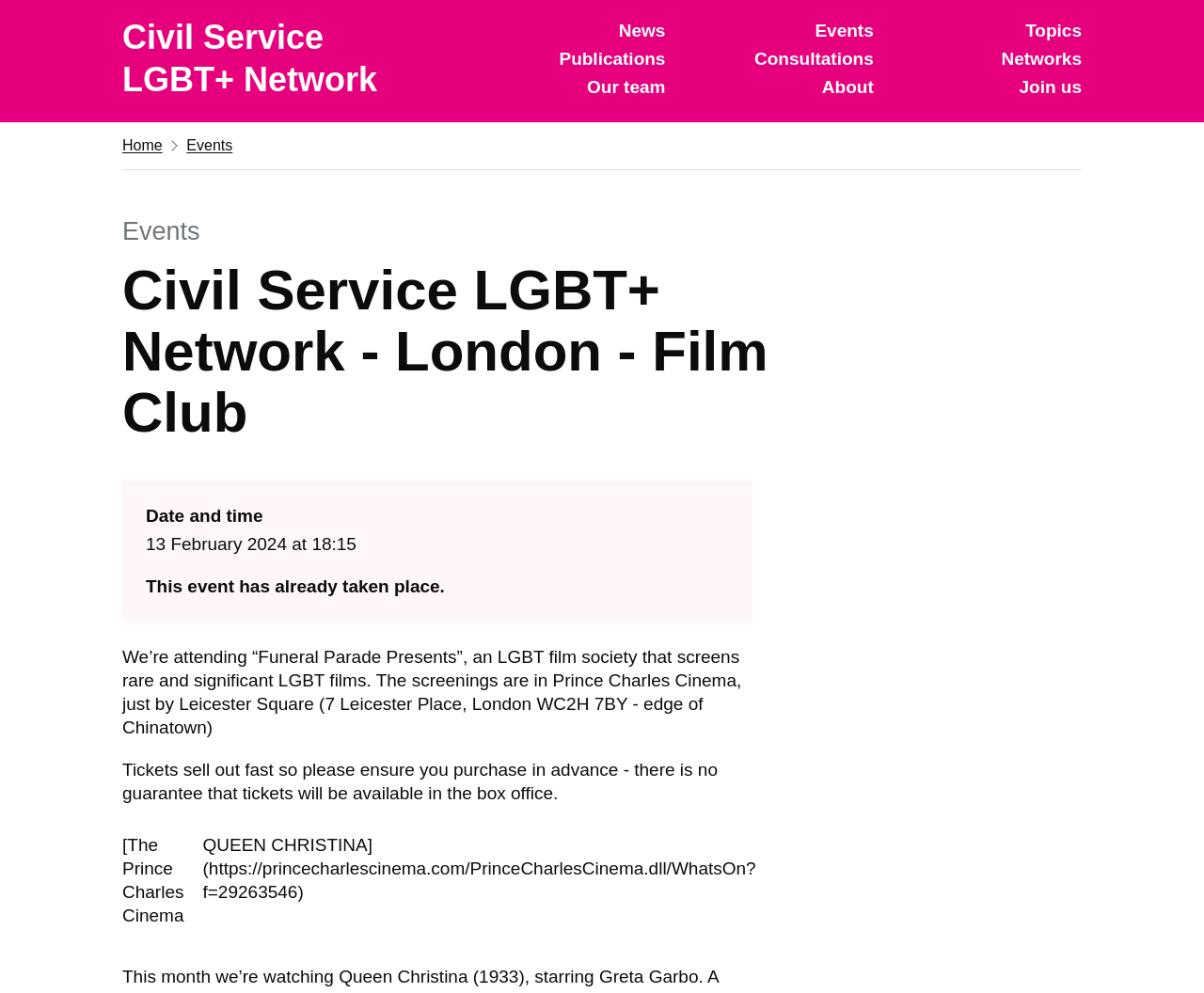Determine the bounding box coordinates of the section to be clicked to follow the instruction: "View the 'About' page". The coordinates should be given as four float numbers between 0 and 1, formatted as [left, top, right, bottom].

[0.683, 0.078, 0.726, 0.098]